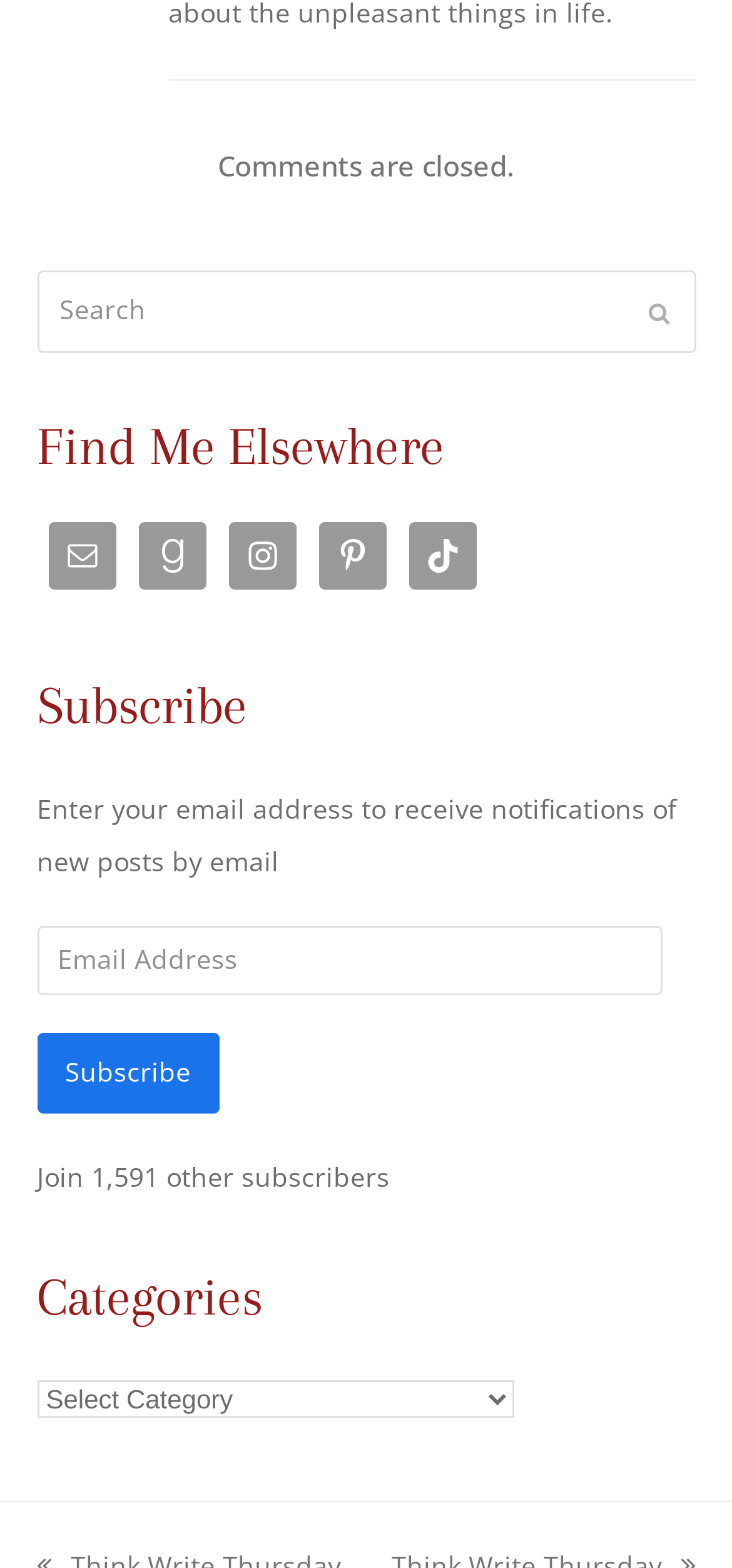Locate the coordinates of the bounding box for the clickable region that fulfills this instruction: "Subscribe".

[0.05, 0.658, 0.299, 0.71]